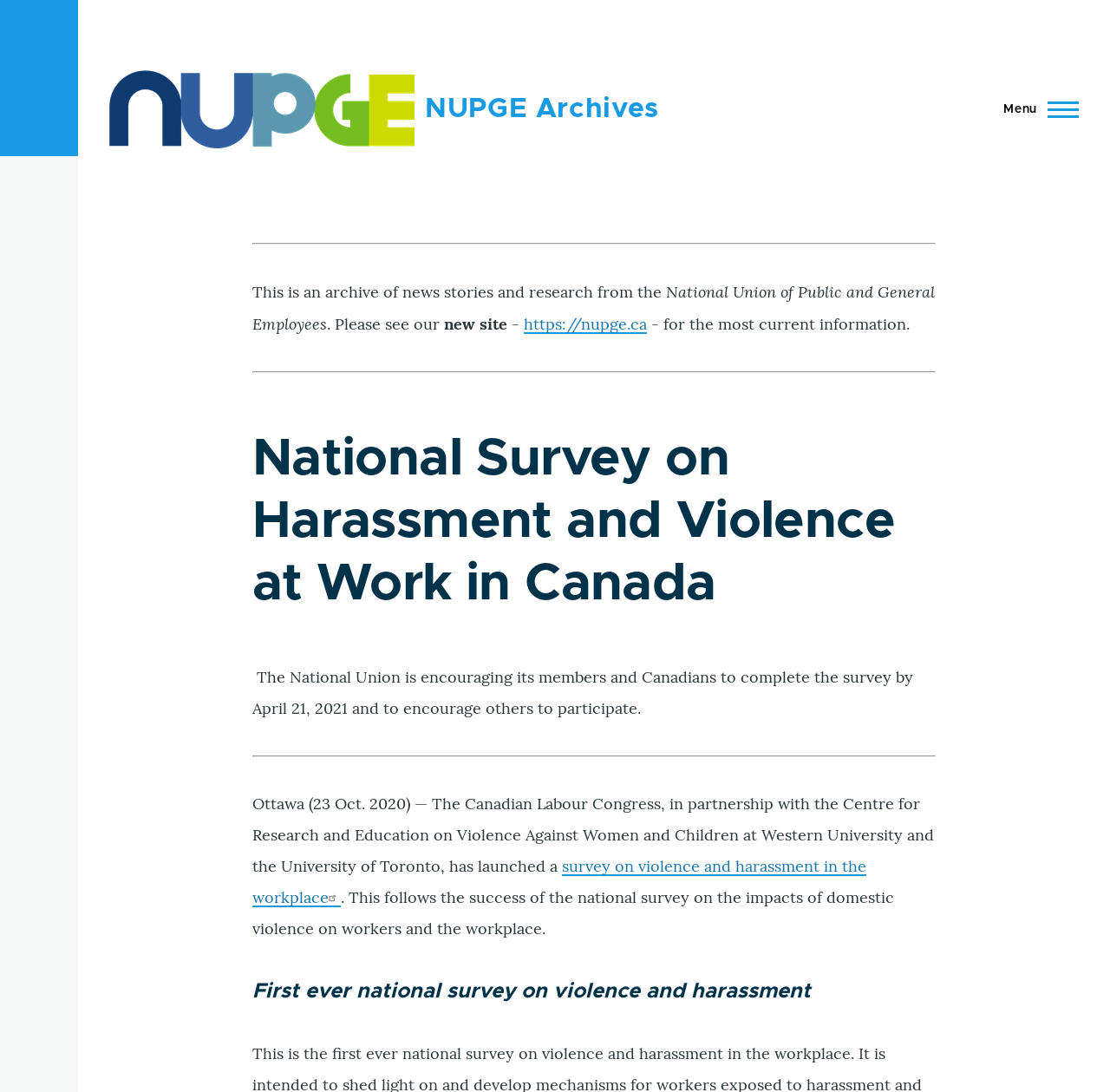Provide an in-depth description of the elements and layout of the webpage.

The webpage is about the National Survey on Harassment and Violence at Work in Canada. At the top, there is a link to "Skip to main content" and a navigation menu with links to "Home" and "NUPGE Archives". The "Home" link is accompanied by an image. 

Below the navigation menu, there is a button labeled "Main Menu" that controls the header navigation. Underneath, there is a section with a horizontal separator line, followed by a paragraph of text explaining that this is an archive of news stories and research from the National Union of Public and General Employees, with a link to their new site.

The main content of the page is headed by a title "National Survey on Harassment and Violence at Work in Canada", which is followed by a brief description of the survey, encouraging members and Canadians to participate by April 21, 2021. 

Below this, there is a horizontal separator line, and then a longer article about the survey, which is a partnership between the Canadian Labour Congress, the Centre for Research and Education on Violence Against Women and Children at Western University, and the University of Toronto. The article includes a link to the survey on violence and harassment in the workplace, accompanied by an image indicating that the link is external. The article continues to discuss the significance of the survey, following the success of a previous national survey on the impacts of domestic violence on workers and the workplace. 

Finally, there is a subheading "First ever national survey on violence and harassment" at the bottom of the page.